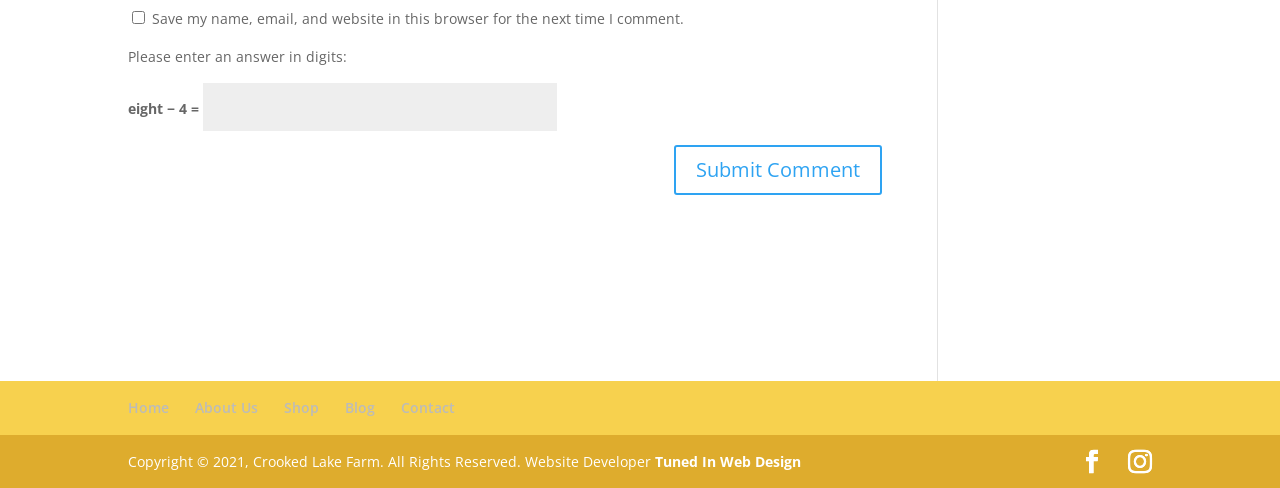Identify the bounding box coordinates of the region that needs to be clicked to carry out this instruction: "Check the box to save comment information". Provide these coordinates as four float numbers ranging from 0 to 1, i.e., [left, top, right, bottom].

[0.103, 0.023, 0.113, 0.05]